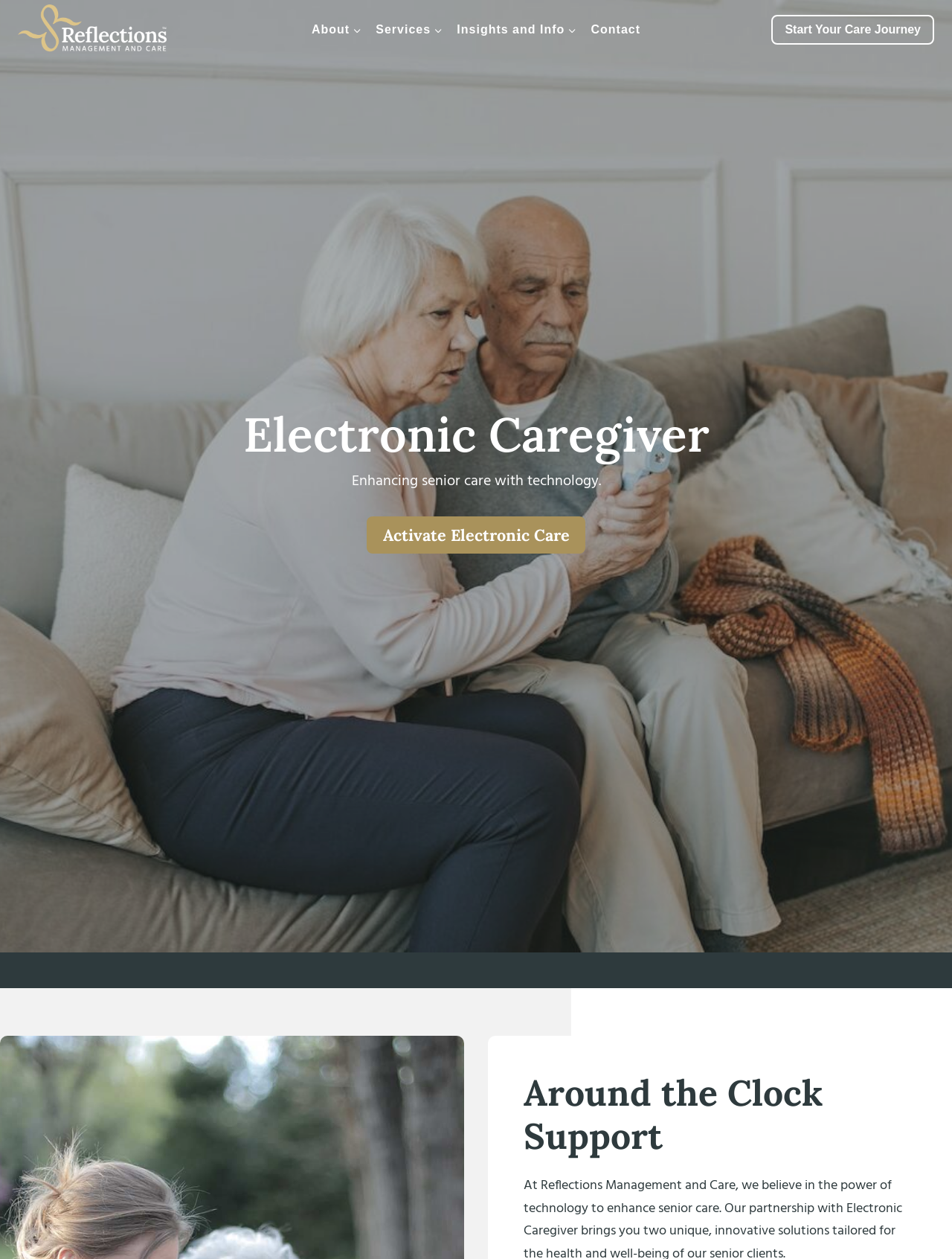What is the main navigation menu composed of?
Based on the screenshot, provide your answer in one word or phrase.

About, Services, Insights and Info, Contact